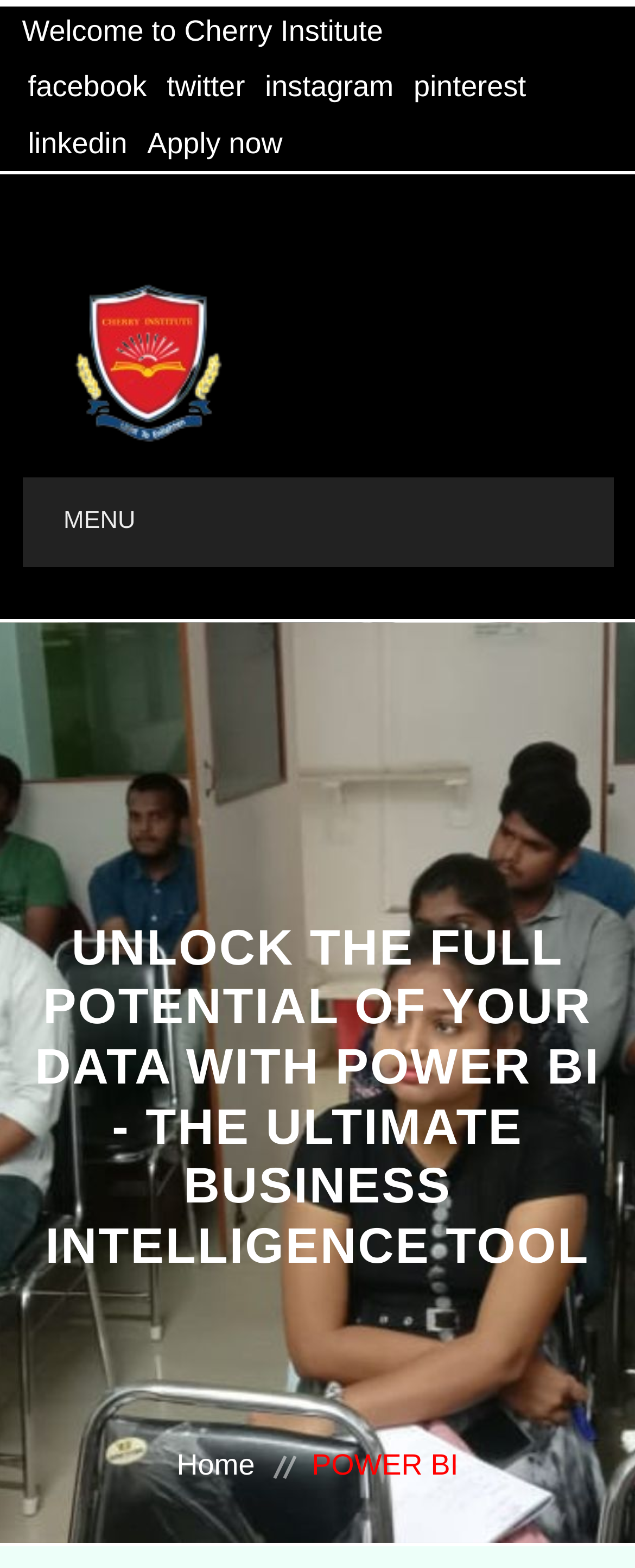Give a short answer to this question using one word or a phrase:
How many navigation links are available?

9